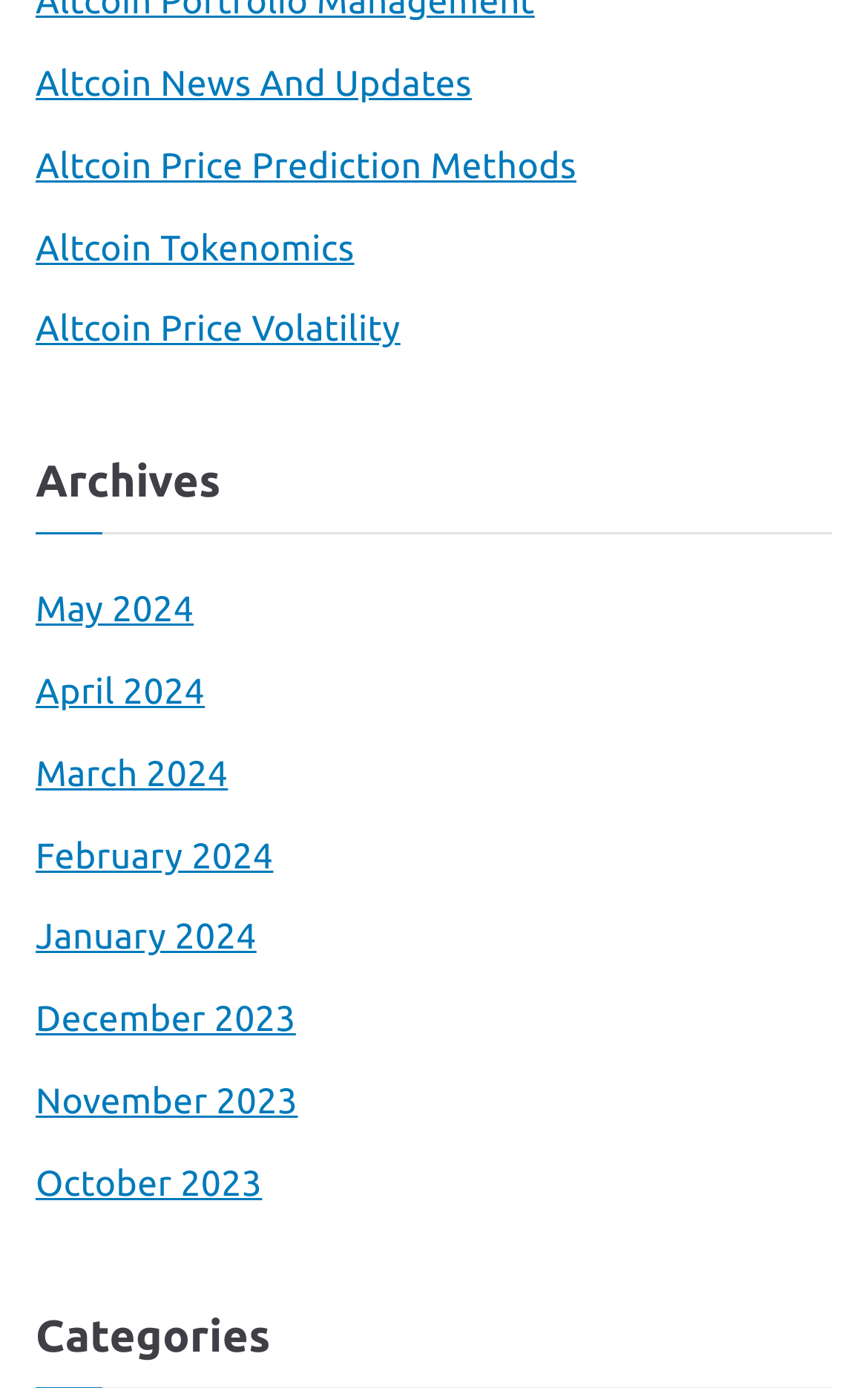Could you determine the bounding box coordinates of the clickable element to complete the instruction: "Check altcoin price prediction methods"? Provide the coordinates as four float numbers between 0 and 1, i.e., [left, top, right, bottom].

[0.041, 0.098, 0.664, 0.144]